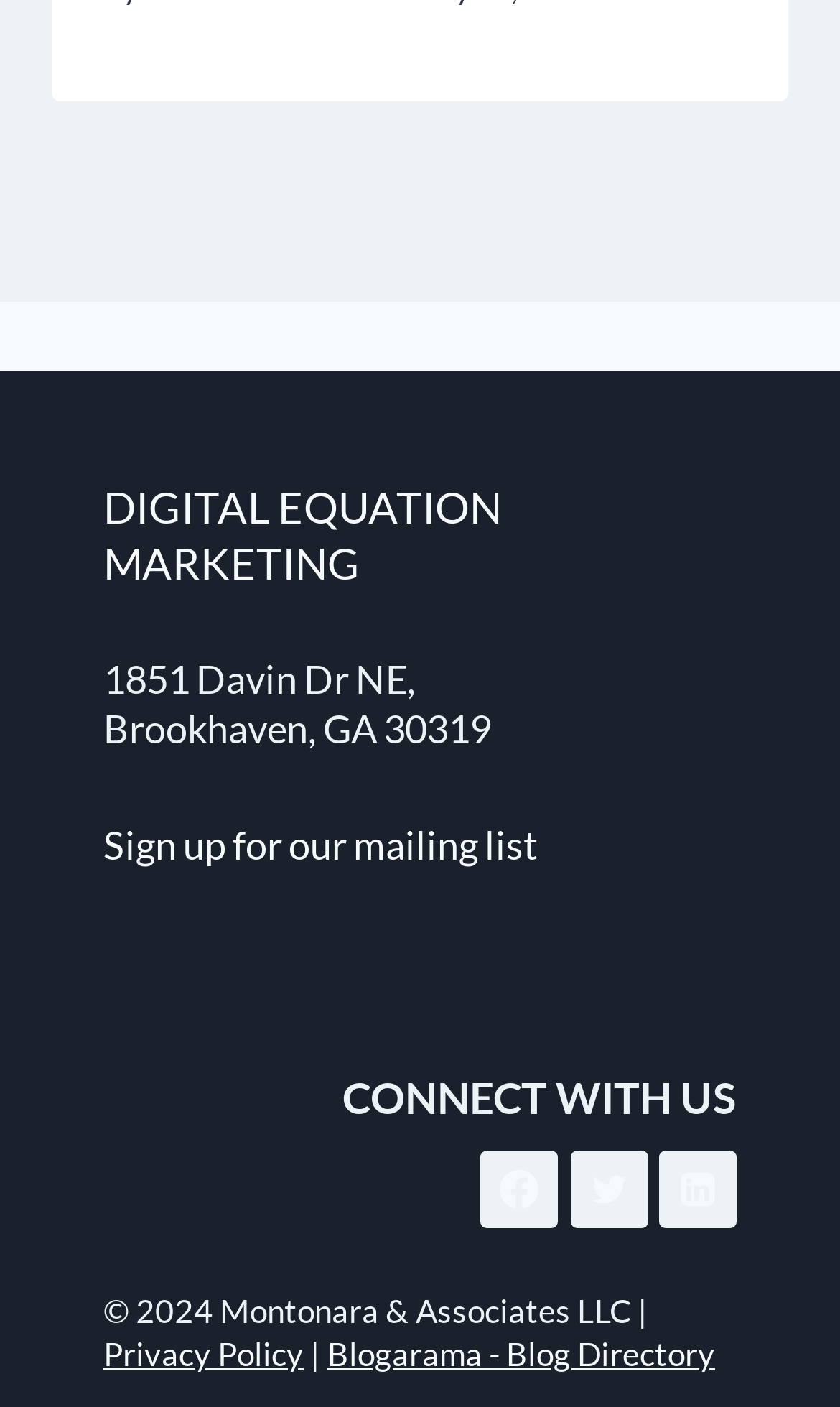Please specify the bounding box coordinates in the format (top-left x, top-left y, bottom-right x, bottom-right y), with values ranging from 0 to 1. Identify the bounding box for the UI component described as follows: Blogarama - Blog Directory

[0.39, 0.947, 0.851, 0.975]